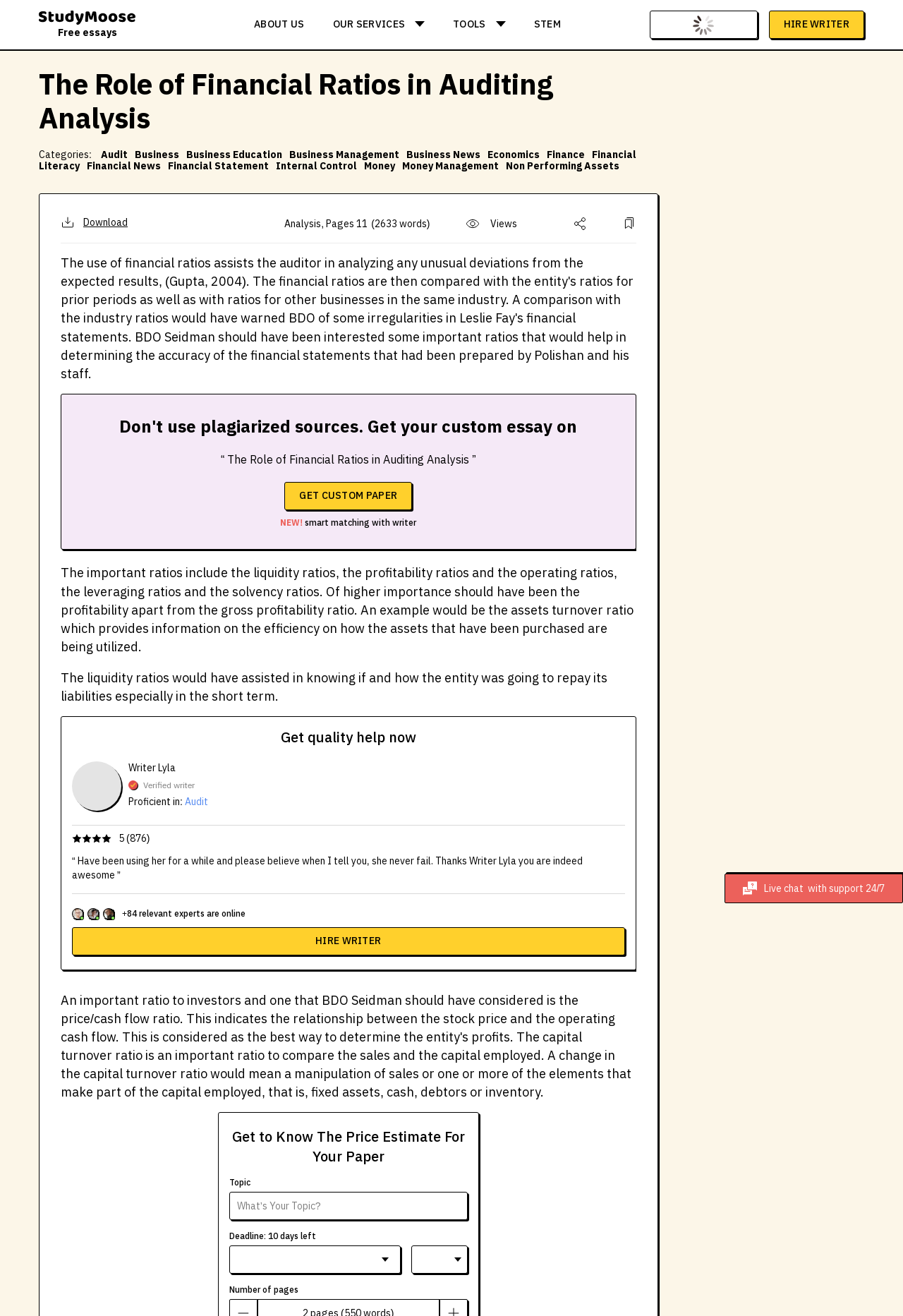Provide the bounding box coordinates in the format (top-left x, top-left y, bottom-right x, bottom-right y). All values are floating point numbers between 0 and 1. Determine the bounding box coordinate of the UI element described as: Financial Literacy

[0.043, 0.112, 0.705, 0.131]